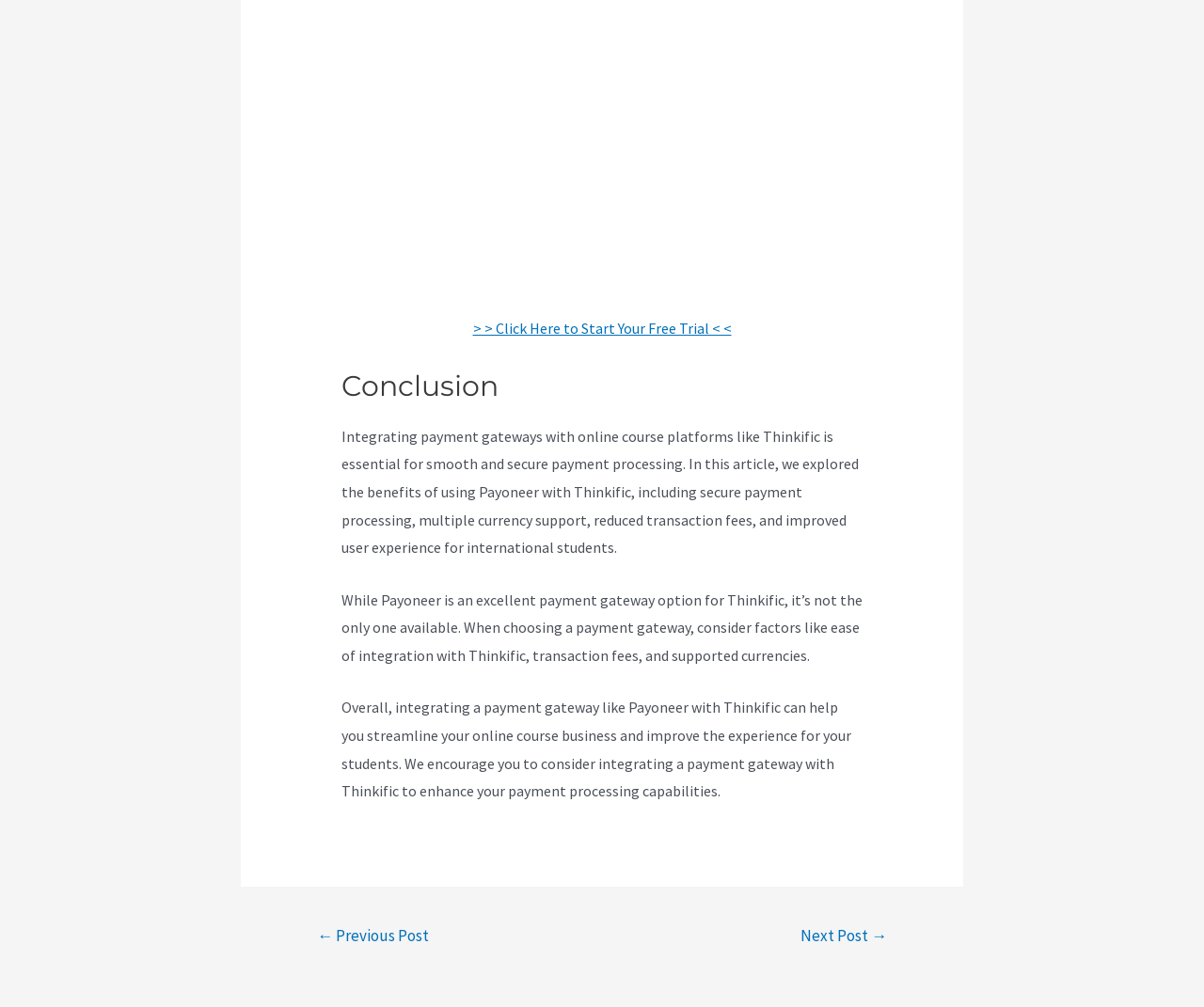What is the main topic of this article?
Please answer the question as detailed as possible.

Based on the content of the article, it appears to be discussing the integration of payment gateways, specifically Payoneer, with online course platforms like Thinkific.